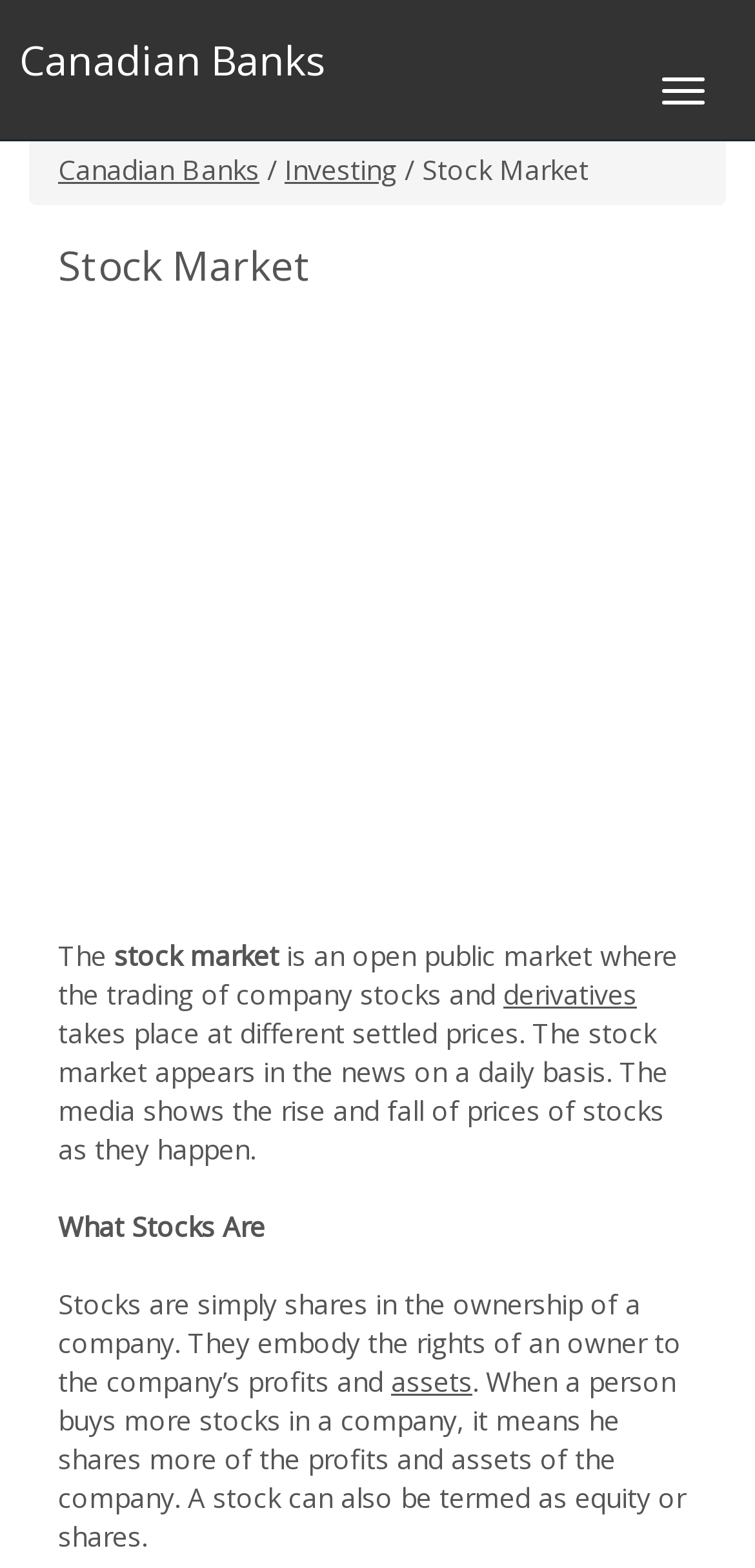What is the relationship between stocks and company ownership?
We need a detailed and meticulous answer to the question.

According to the webpage's content, specifically the text 'Stocks are simply shares in the ownership of a company. They embody the rights of an owner to the company’s profits and assets.', it is clear that stocks represent shares in the ownership of a company.